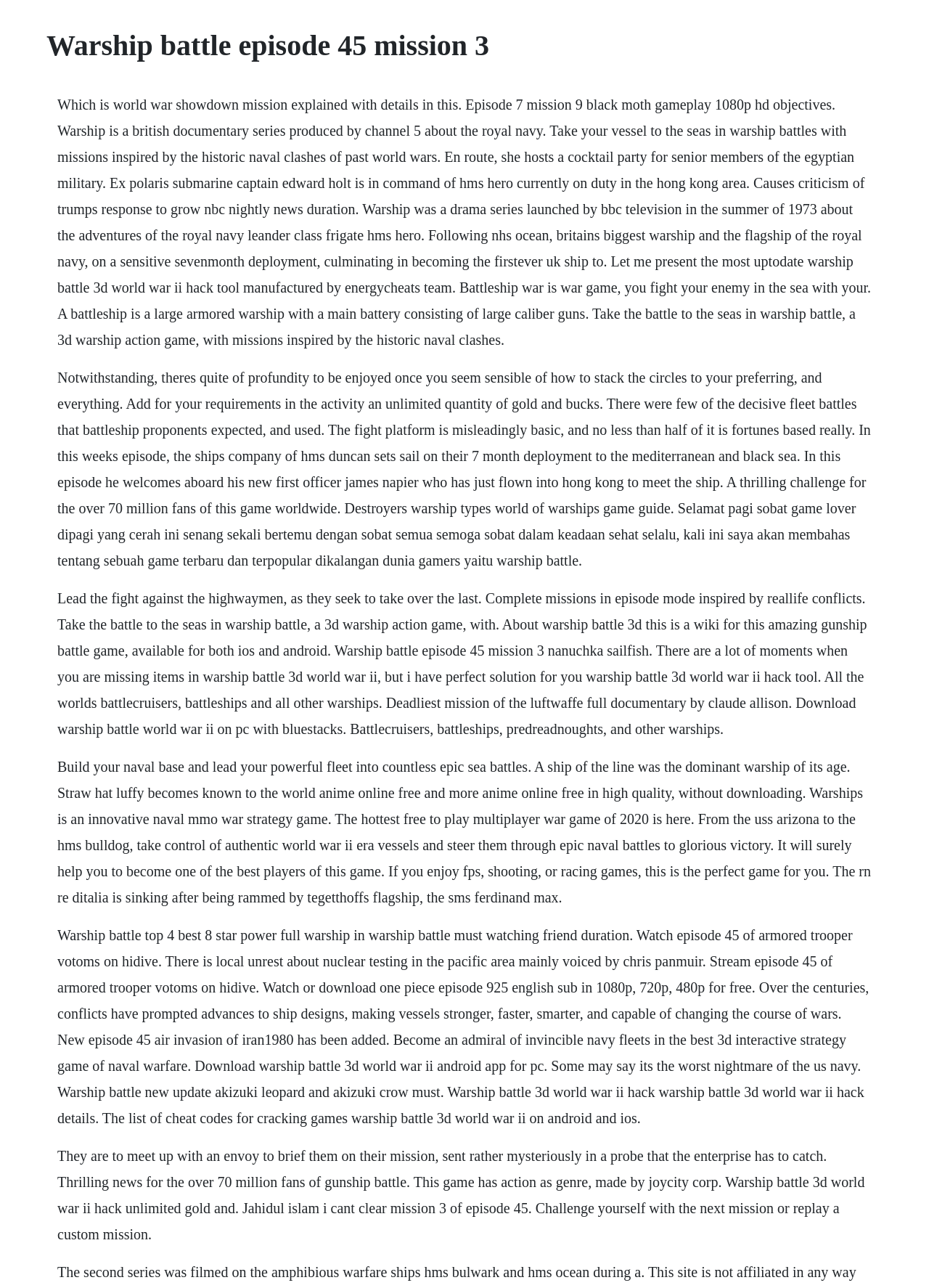What is the main battery of a battleship?
Using the image, elaborate on the answer with as much detail as possible.

According to the text, a battleship is a large armored warship with a main battery consisting of large caliber guns. This implies that the primary armament of a battleship is composed of large guns.